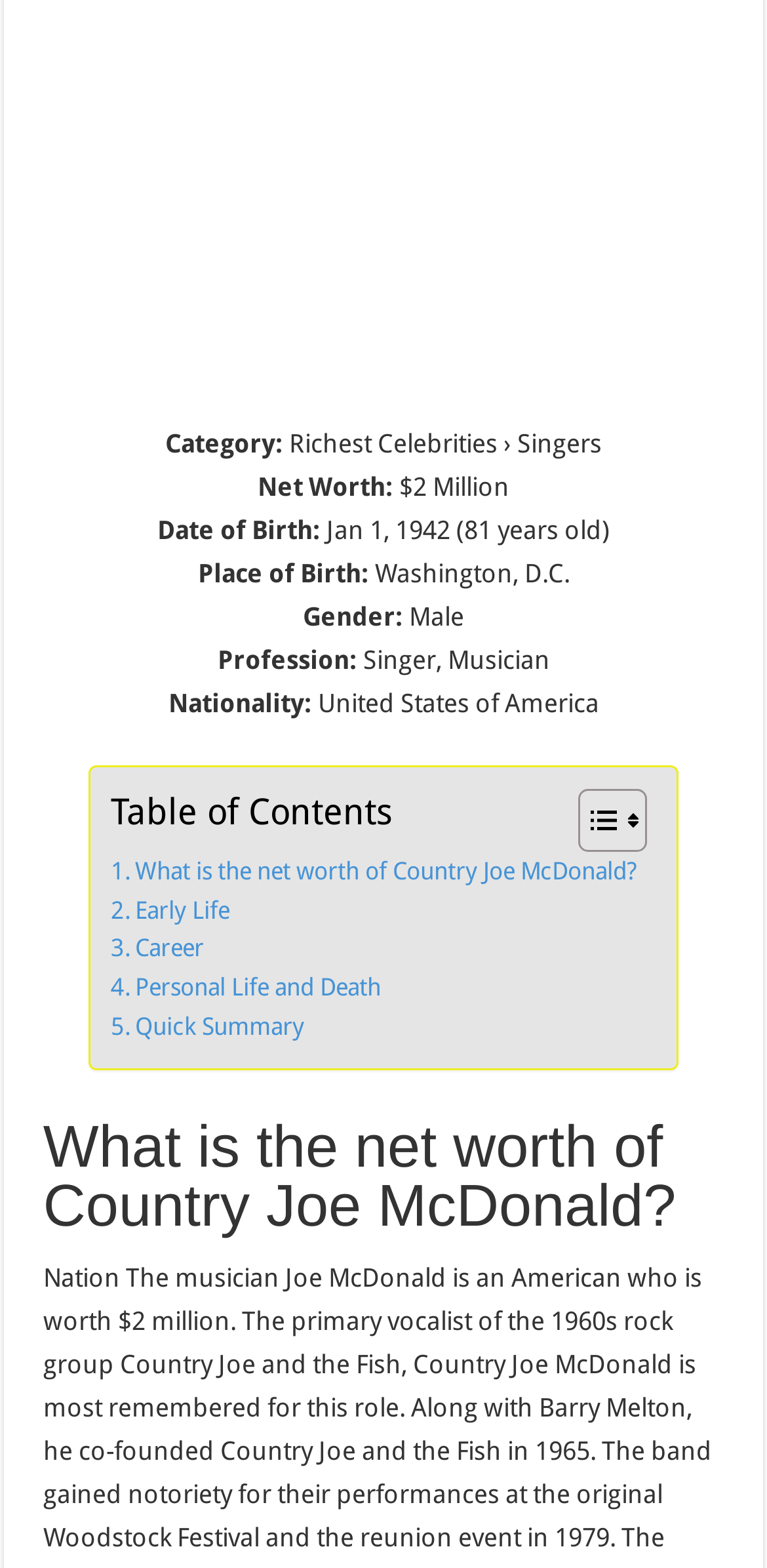What is the category of Country Joe McDonald?
Using the image, answer in one word or phrase.

Richest Celebrities › Singers